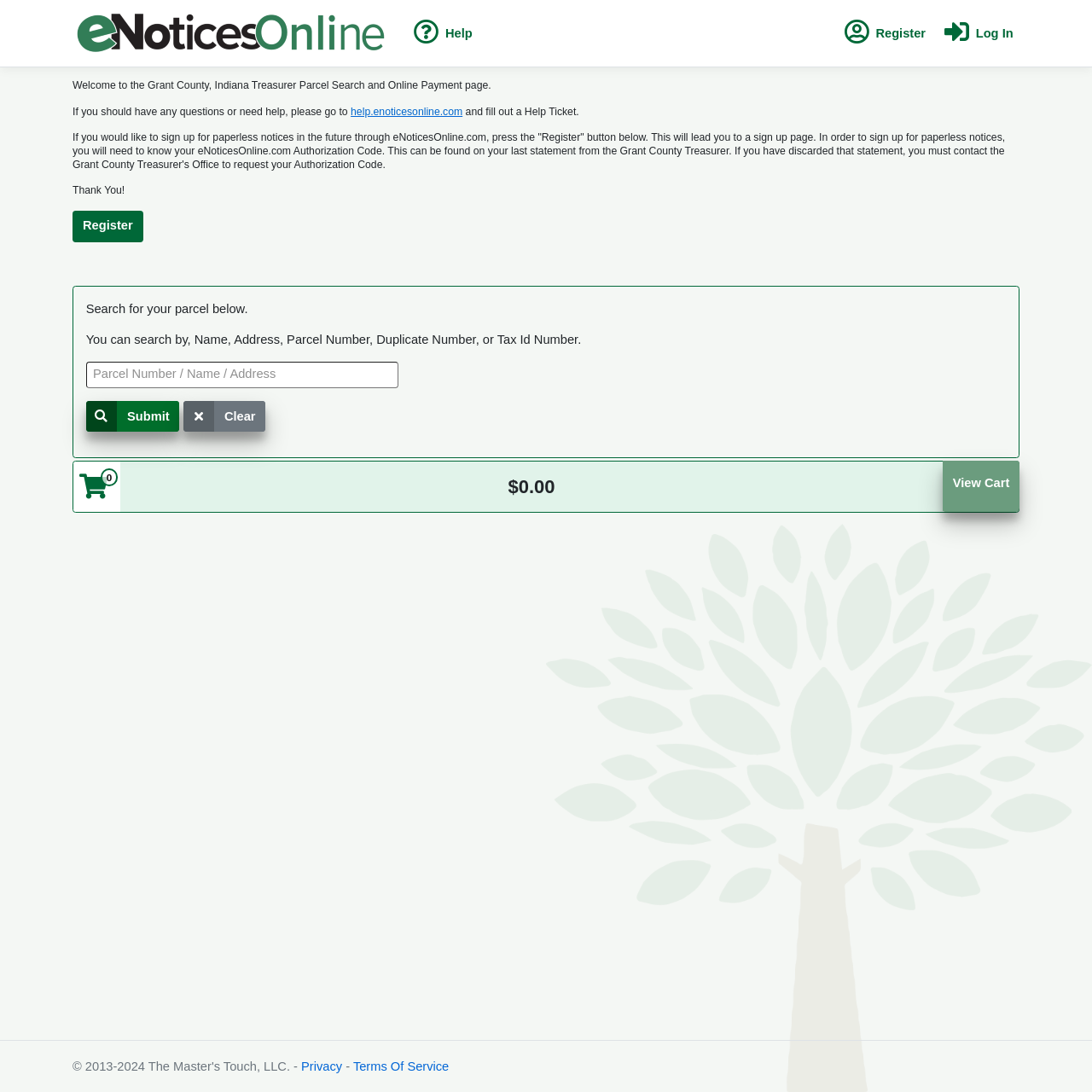What is the purpose of the 'Register' button?
Using the visual information, reply with a single word or short phrase.

Sign up for paperless notices